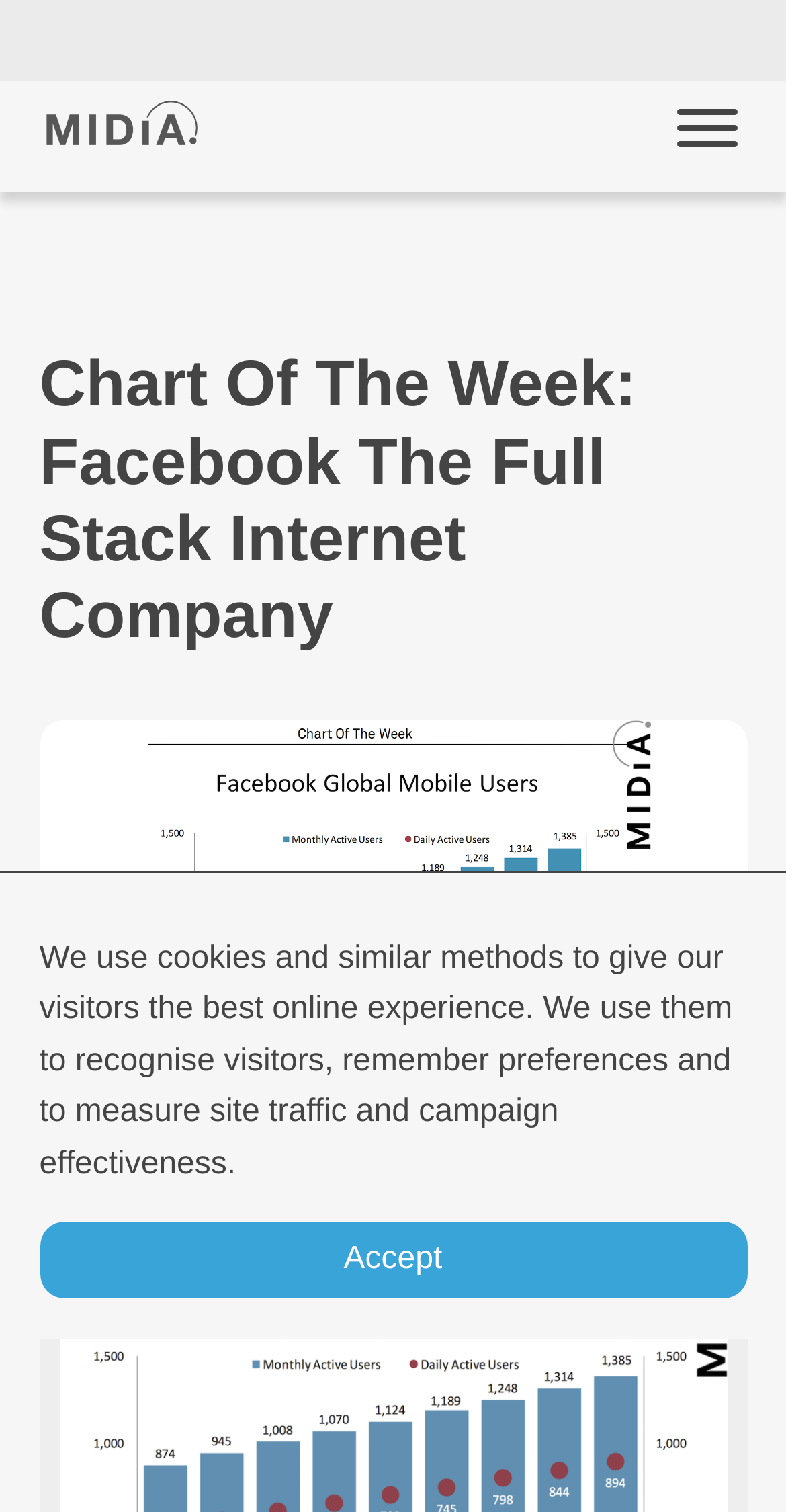Give a one-word or one-phrase response to the question: 
How many buttons are on the page?

2